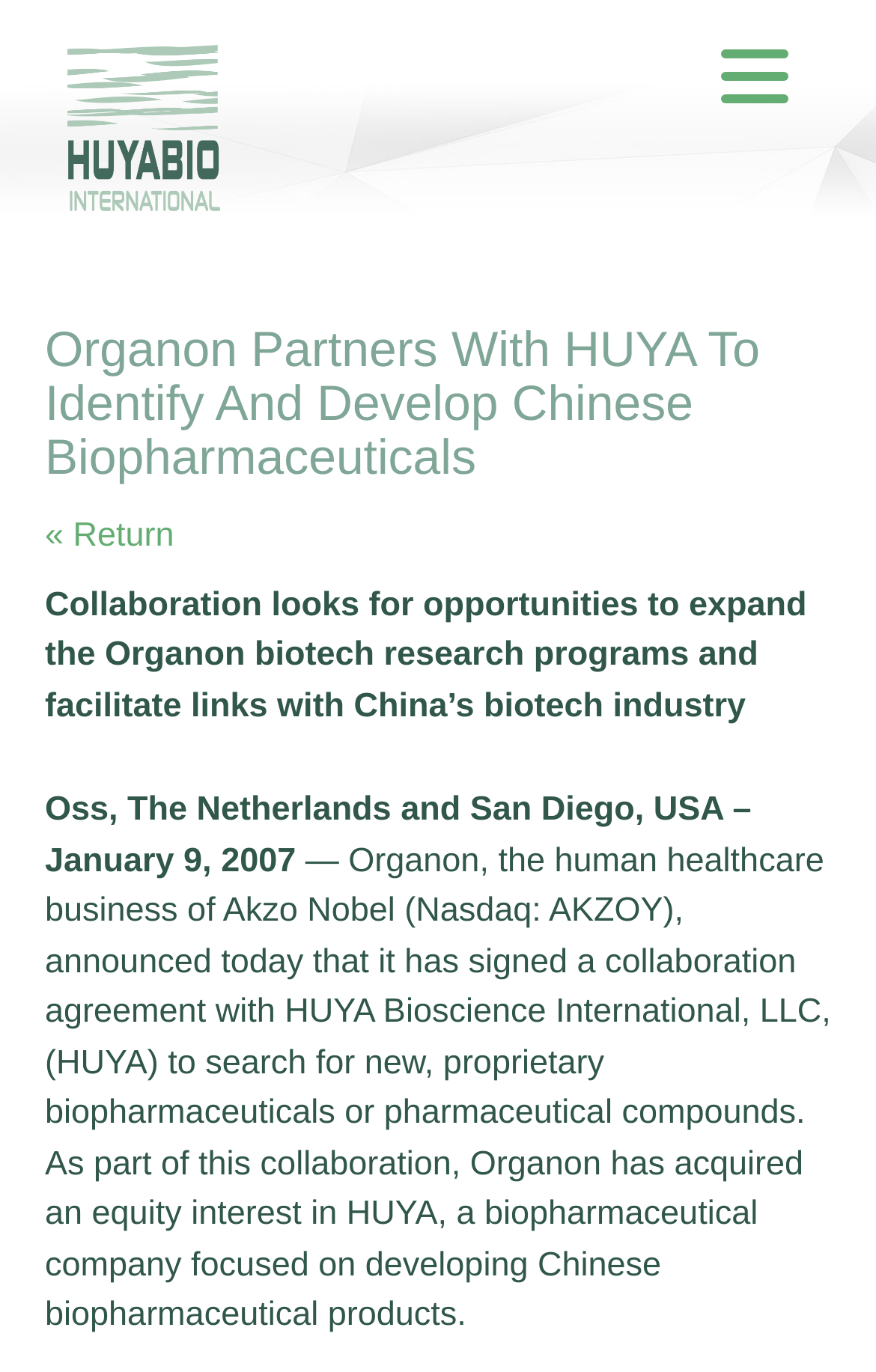Extract the main title from the webpage and generate its text.

Organon Partners With HUYA To Identify And Develop Chinese Biopharmaceuticals